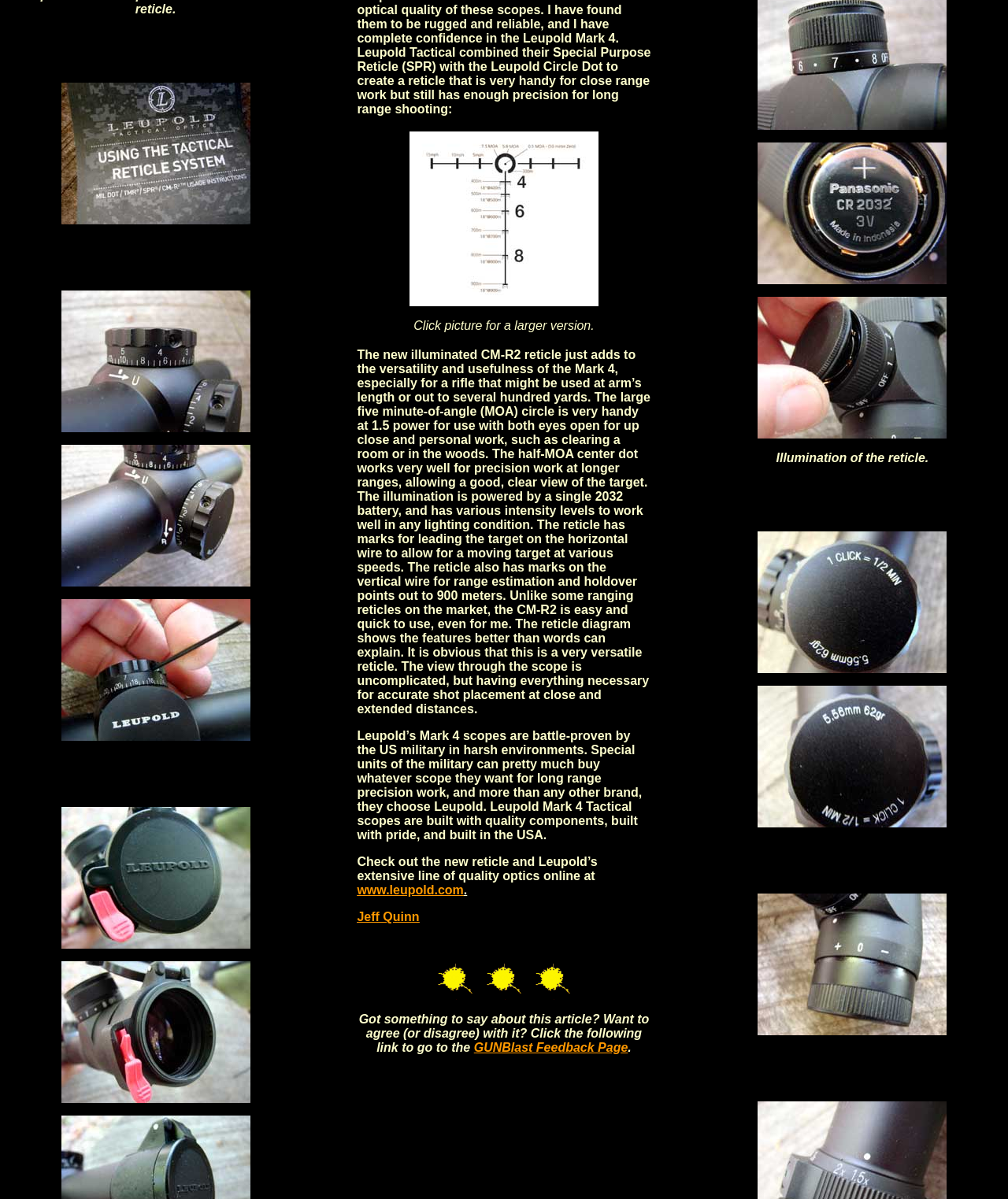What is the brand of the rifle scope?
Using the image, provide a detailed and thorough answer to the question.

The brand of the rifle scope is mentioned in the text as Leupold, which is a well-known brand in the industry. The text also mentions that Leupold's Mark 4 scopes are battle-proven by the US military in harsh environments.